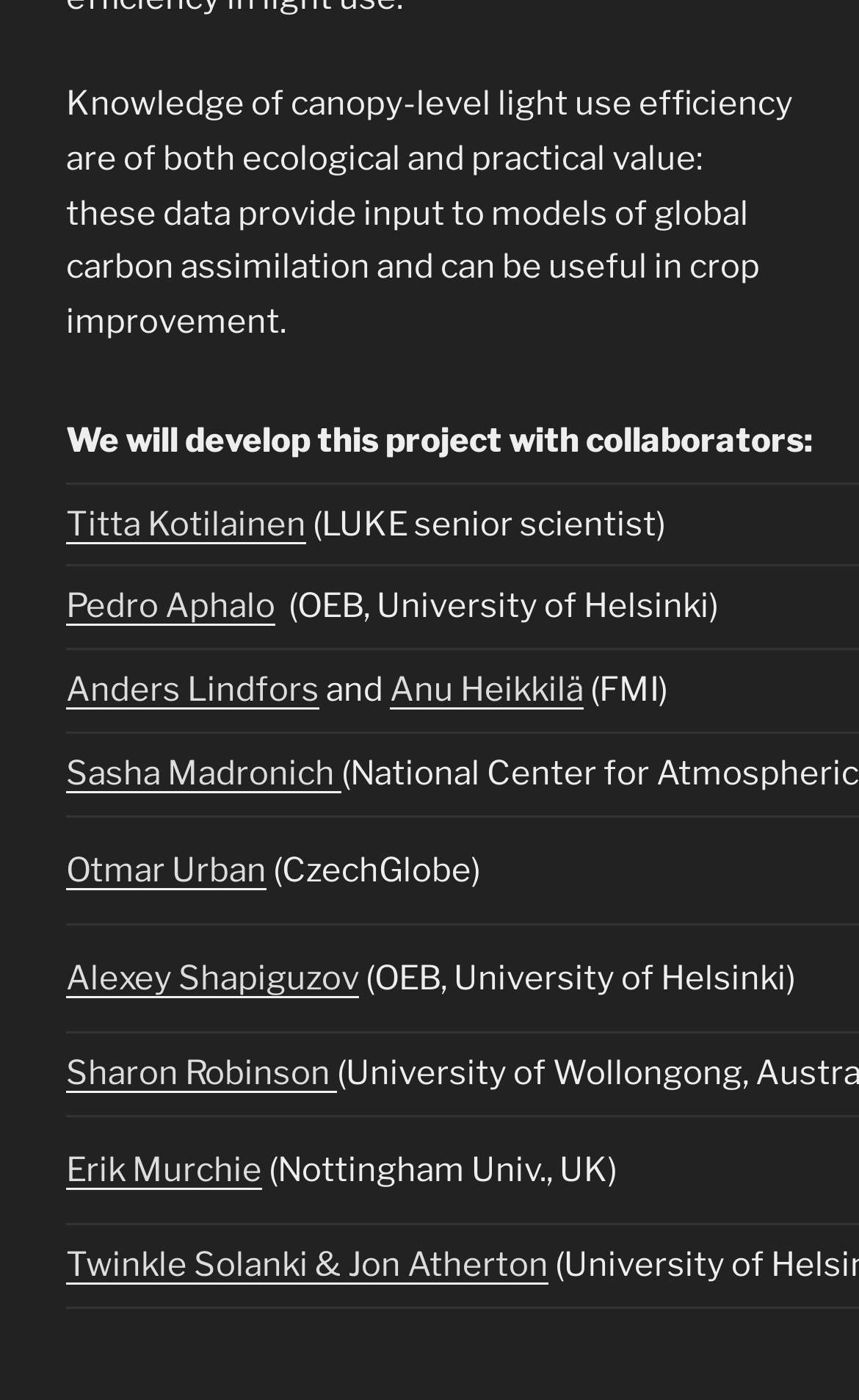Please locate the bounding box coordinates of the element's region that needs to be clicked to follow the instruction: "Read Pedro Aphalo's work". The bounding box coordinates should be provided as four float numbers between 0 and 1, i.e., [left, top, right, bottom].

[0.077, 0.419, 0.321, 0.448]